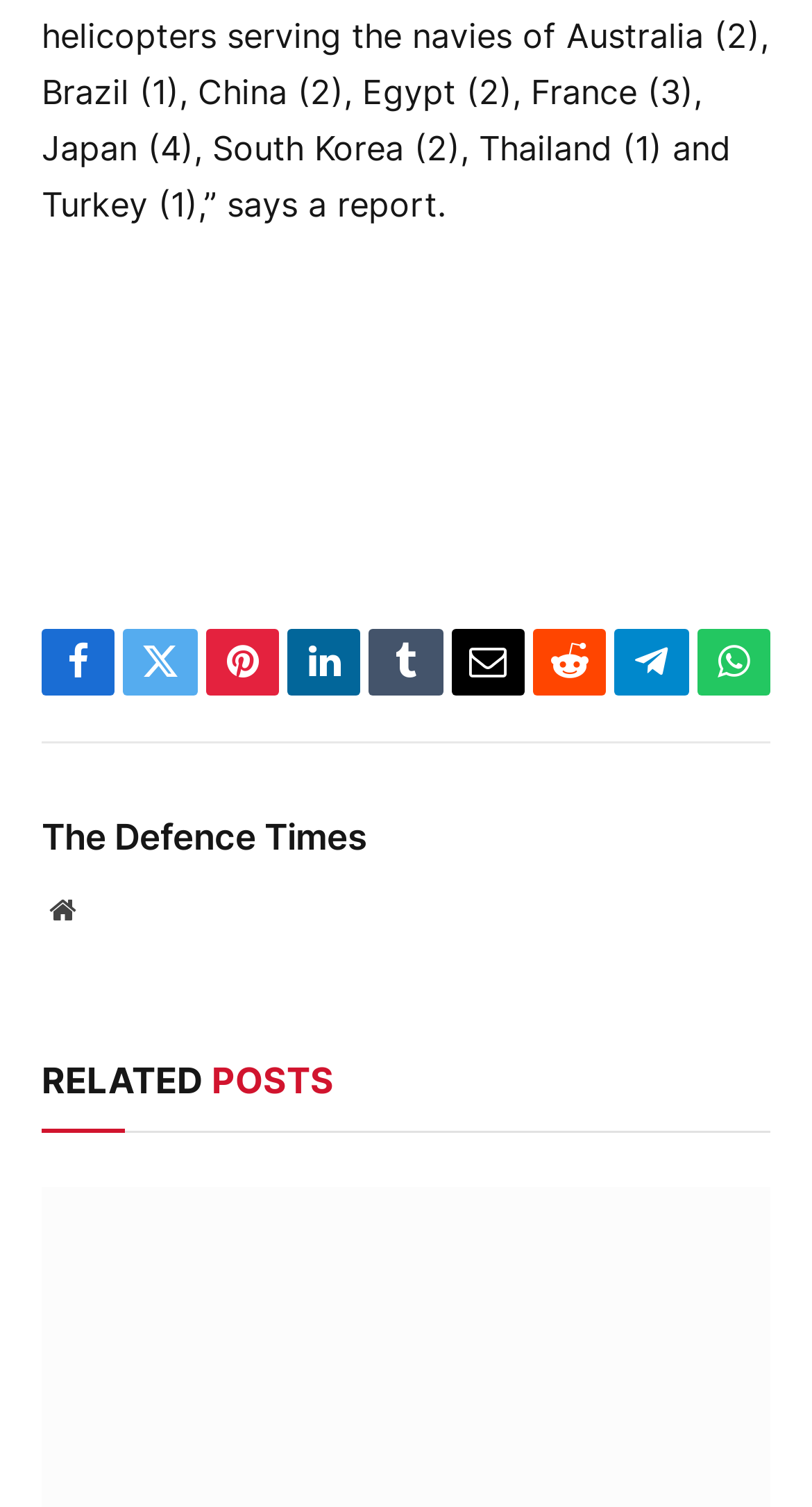What is the icon name of the link next to Facebook?
Using the information presented in the image, please offer a detailed response to the question.

I looked at the link next to the Facebook link and found that it has a Twitter icon.